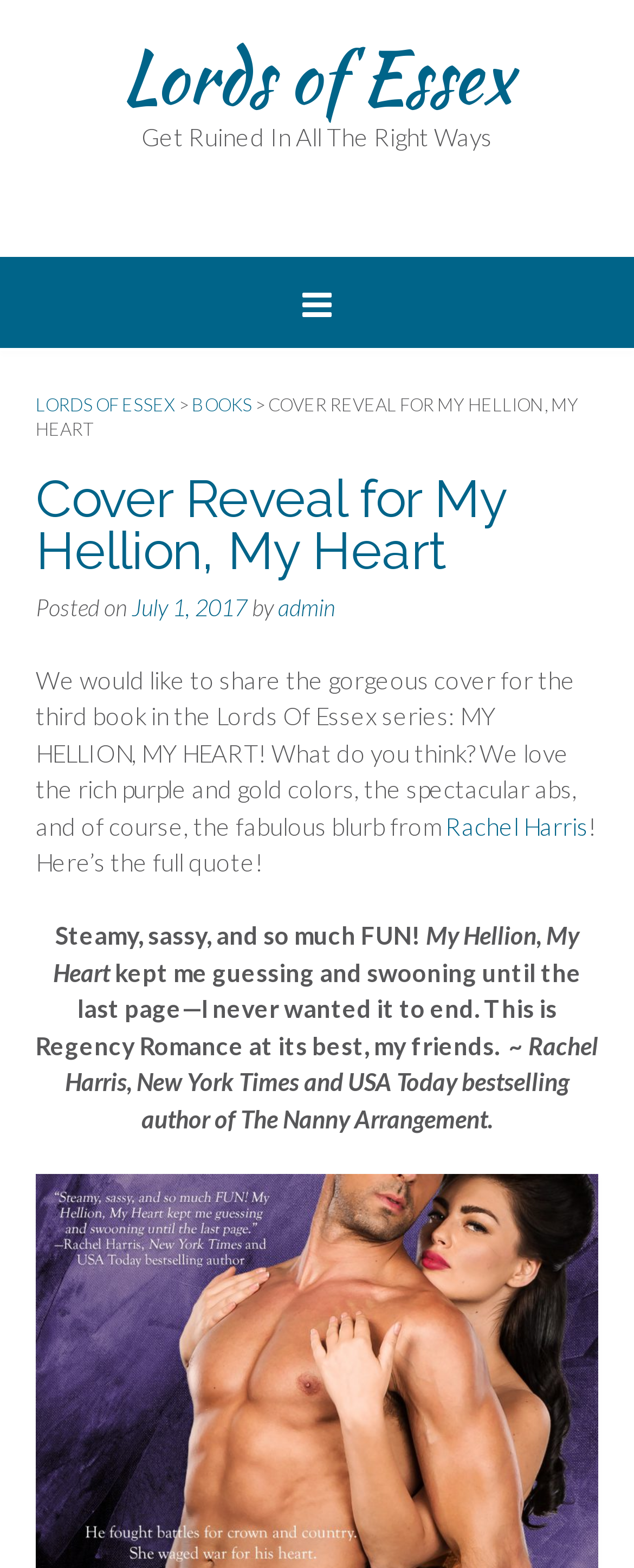Determine the bounding box of the UI component based on this description: "Rachel Harris". The bounding box coordinates should be four float values between 0 and 1, i.e., [left, top, right, bottom].

[0.703, 0.517, 0.928, 0.536]